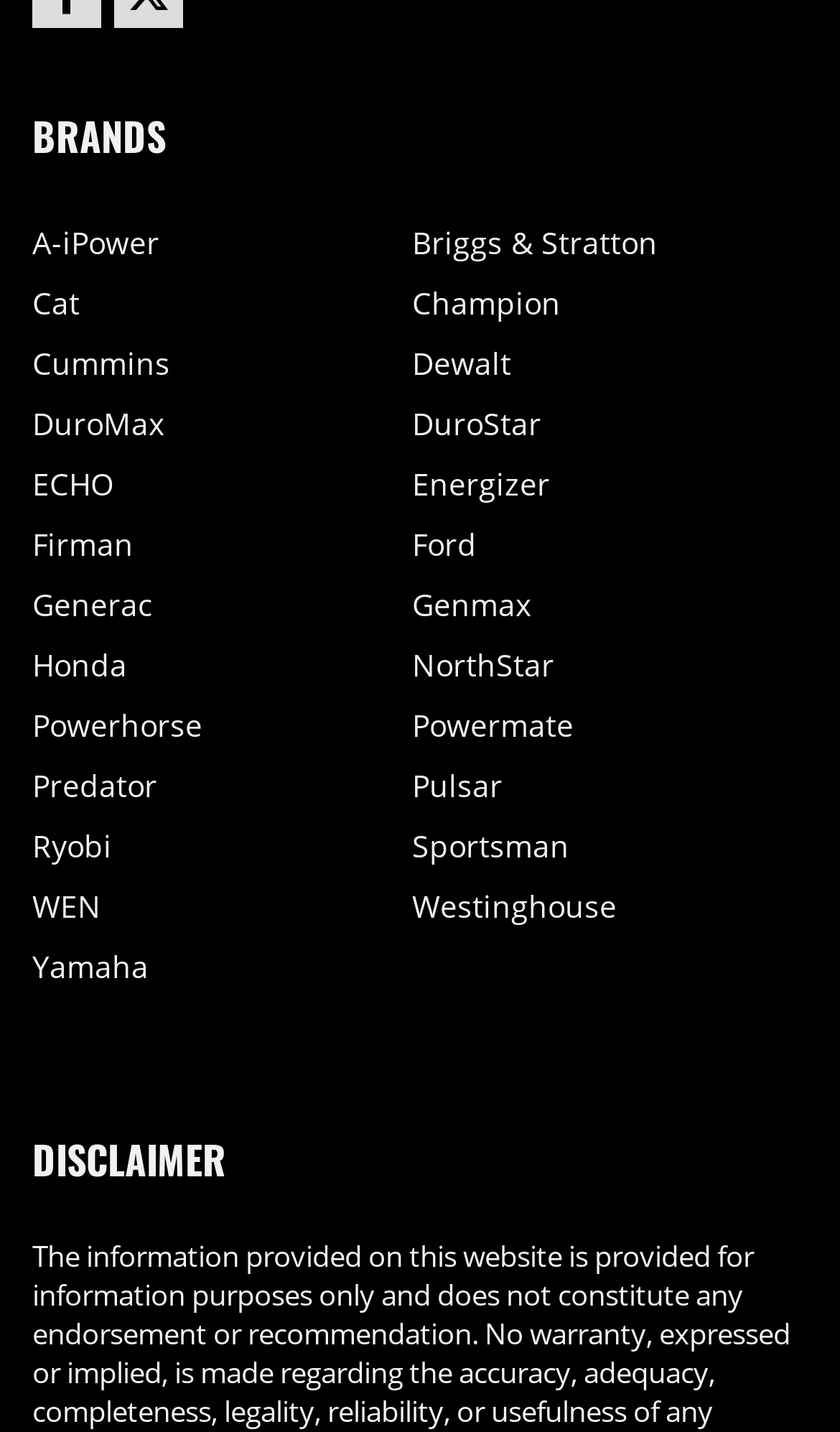Pinpoint the bounding box coordinates for the area that should be clicked to perform the following instruction: "check Cummins".

[0.038, 0.24, 0.203, 0.268]